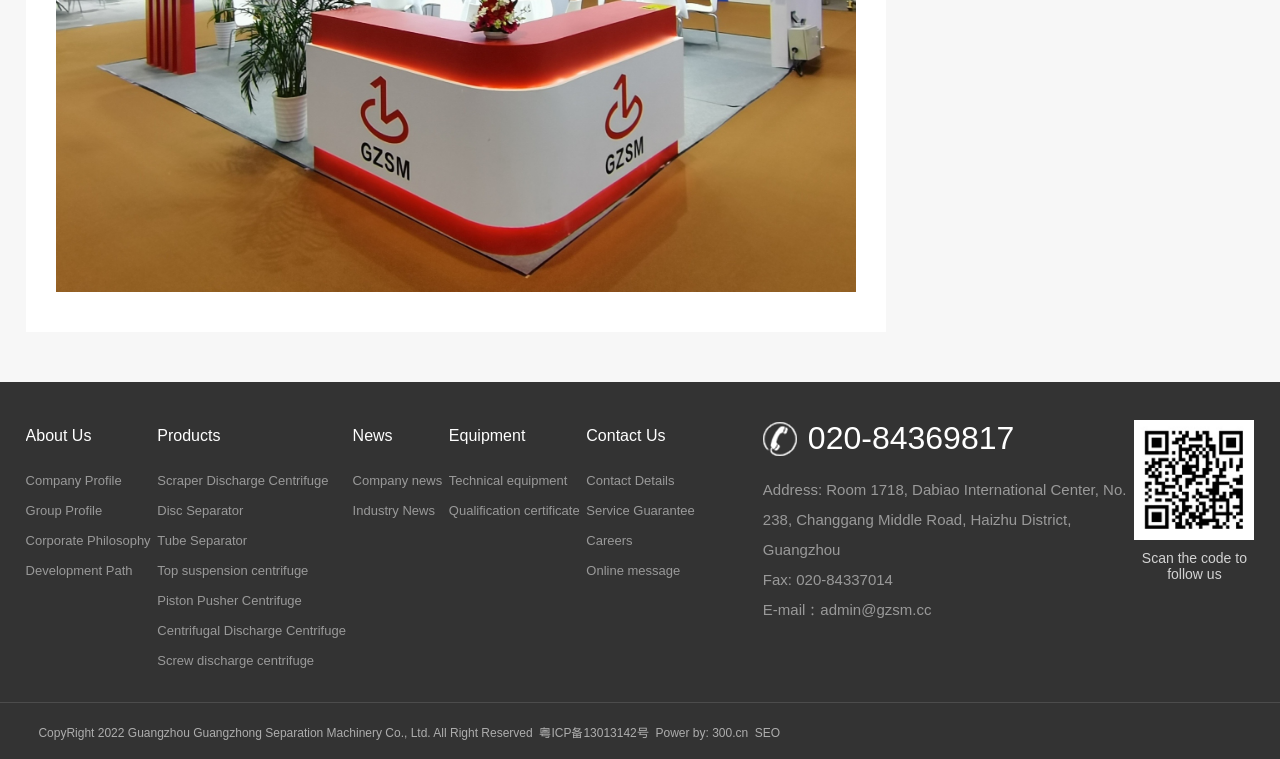What is the company's address?
Please respond to the question with a detailed and thorough explanation.

I found the company's address by looking at the static text element with the bounding box coordinates [0.596, 0.634, 0.88, 0.736], which contains the address information.